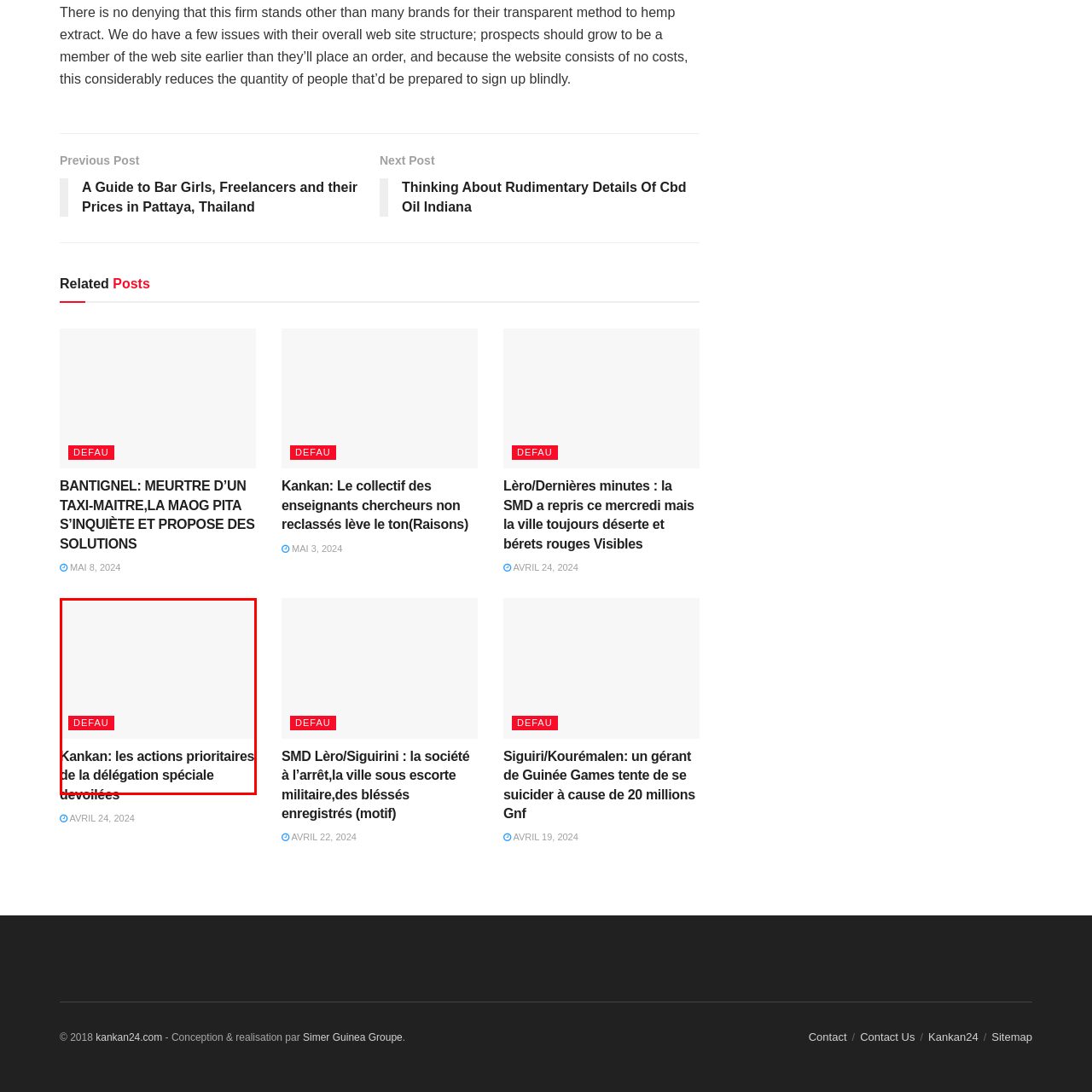Inspect the image bordered in red and answer the following question in detail, drawing on the visual content observed in the image:
What is the prominent link labeled?

The prominent red link is labeled 'DEFAU', which suggests further action or information related to the topic of the headline.